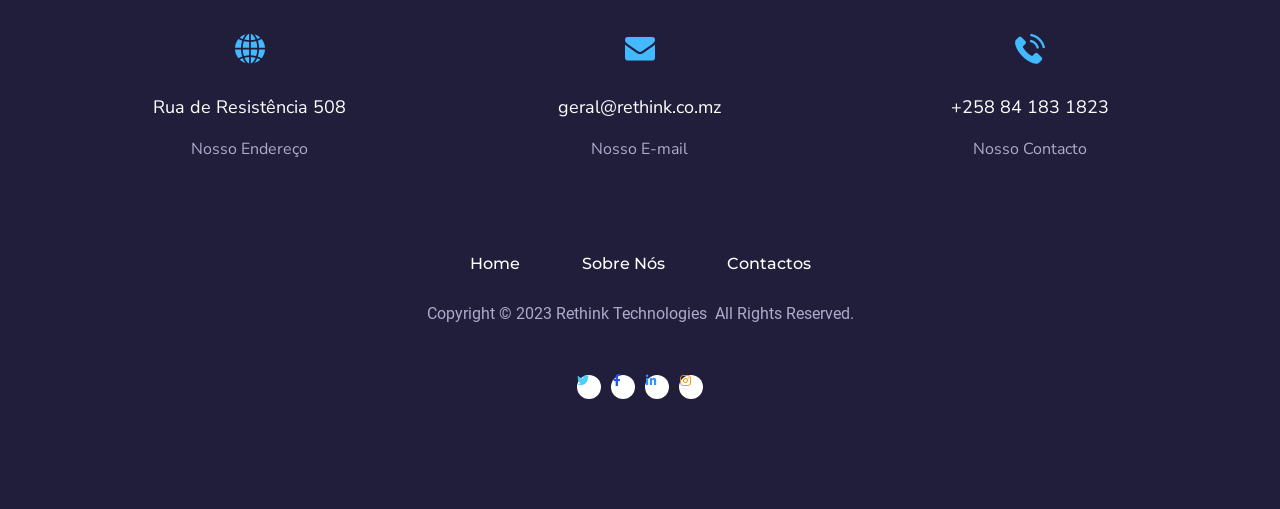Predict the bounding box coordinates of the UI element that matches this description: "Linkedin-in". The coordinates should be in the format [left, top, right, bottom] with each value between 0 and 1.

[0.504, 0.737, 0.523, 0.784]